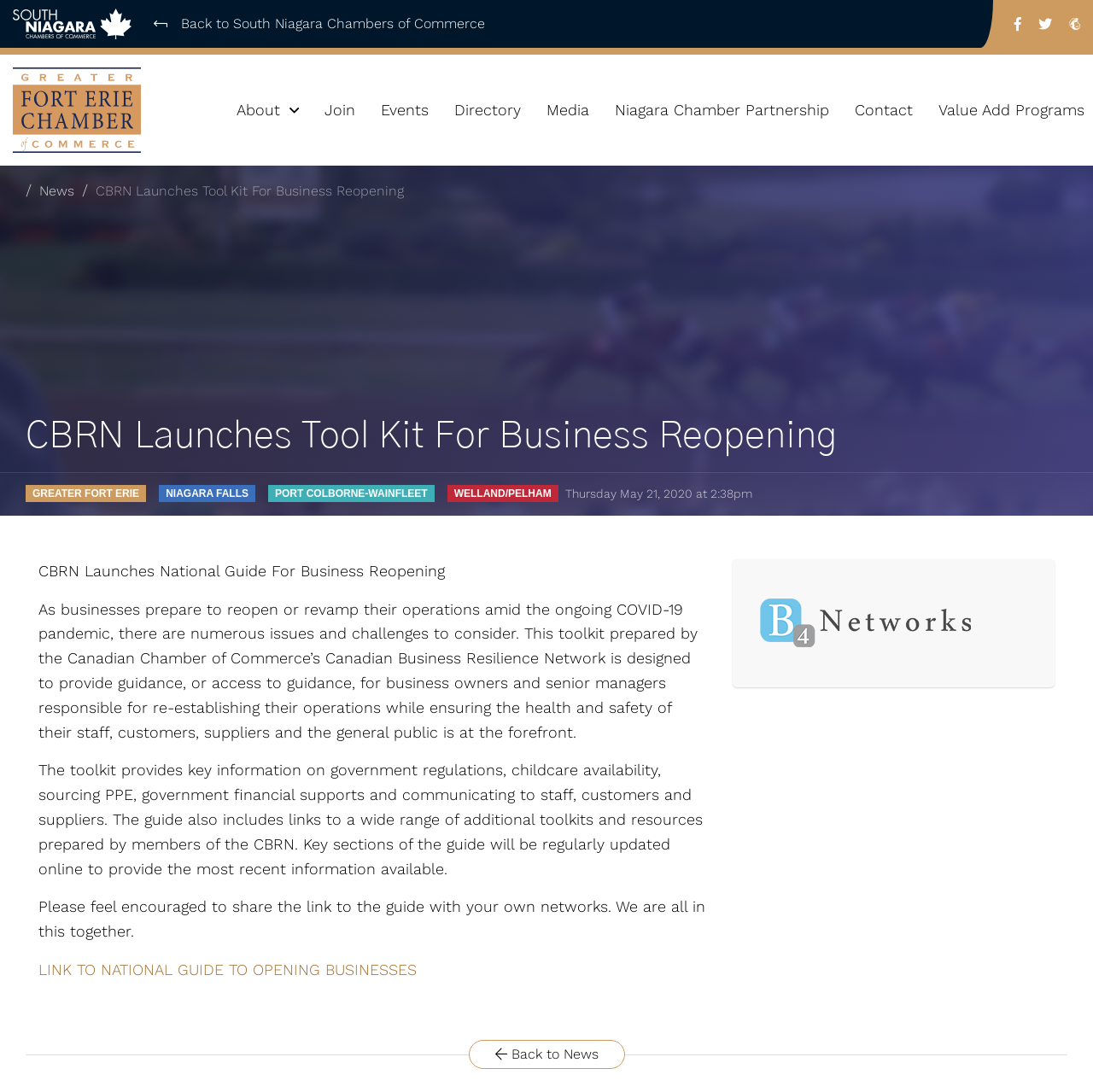What is the purpose of the toolkit?
Please use the image to deliver a detailed and complete answer.

I read the static text in the article, which states that the toolkit is designed to provide guidance, or access to guidance, for business owners and senior managers responsible for re-establishing their operations while ensuring the health and safety of their staff, customers, suppliers and the general public is at the forefront.